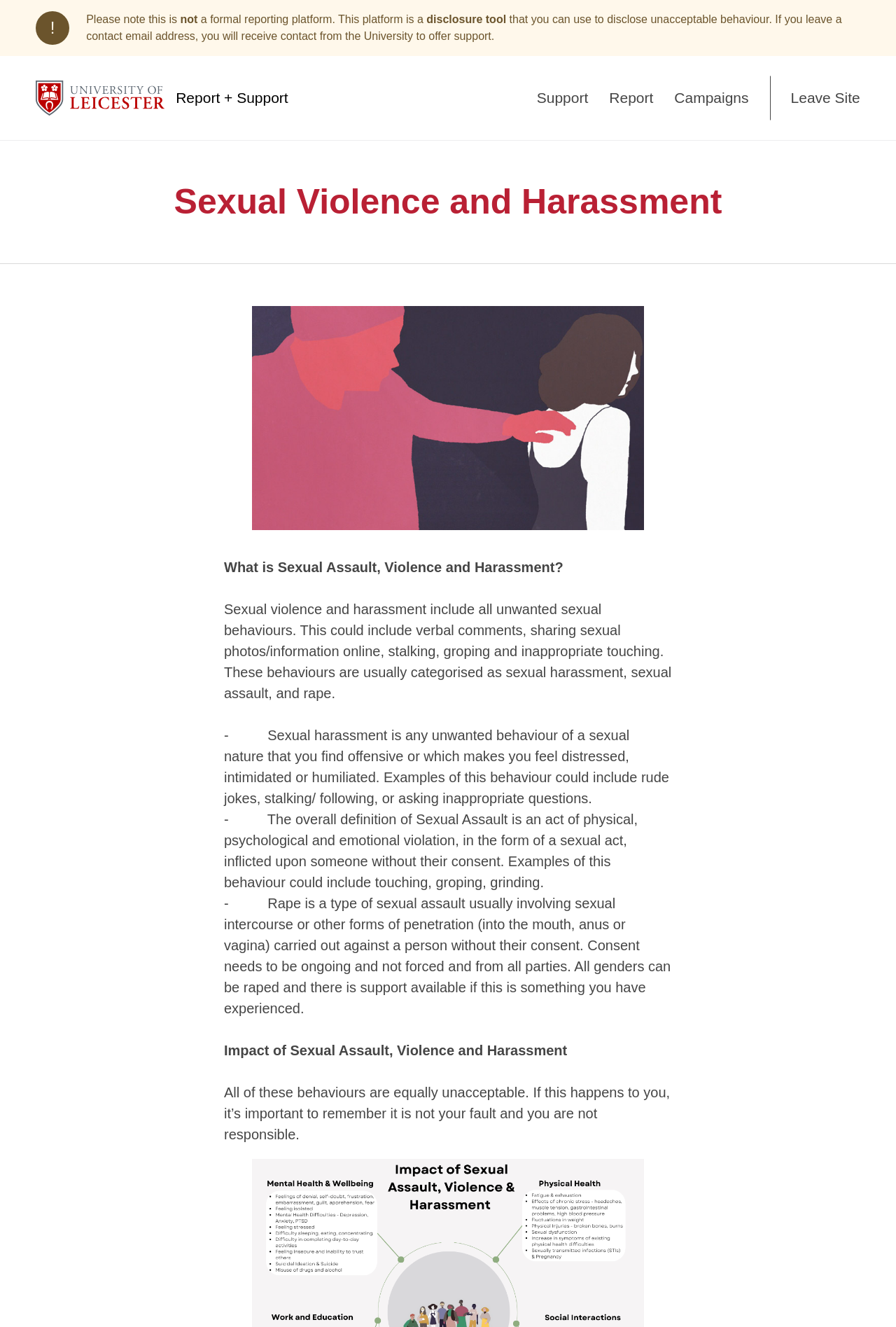How many links are available on the top of the page?
Answer the question with just one word or phrase using the image.

5